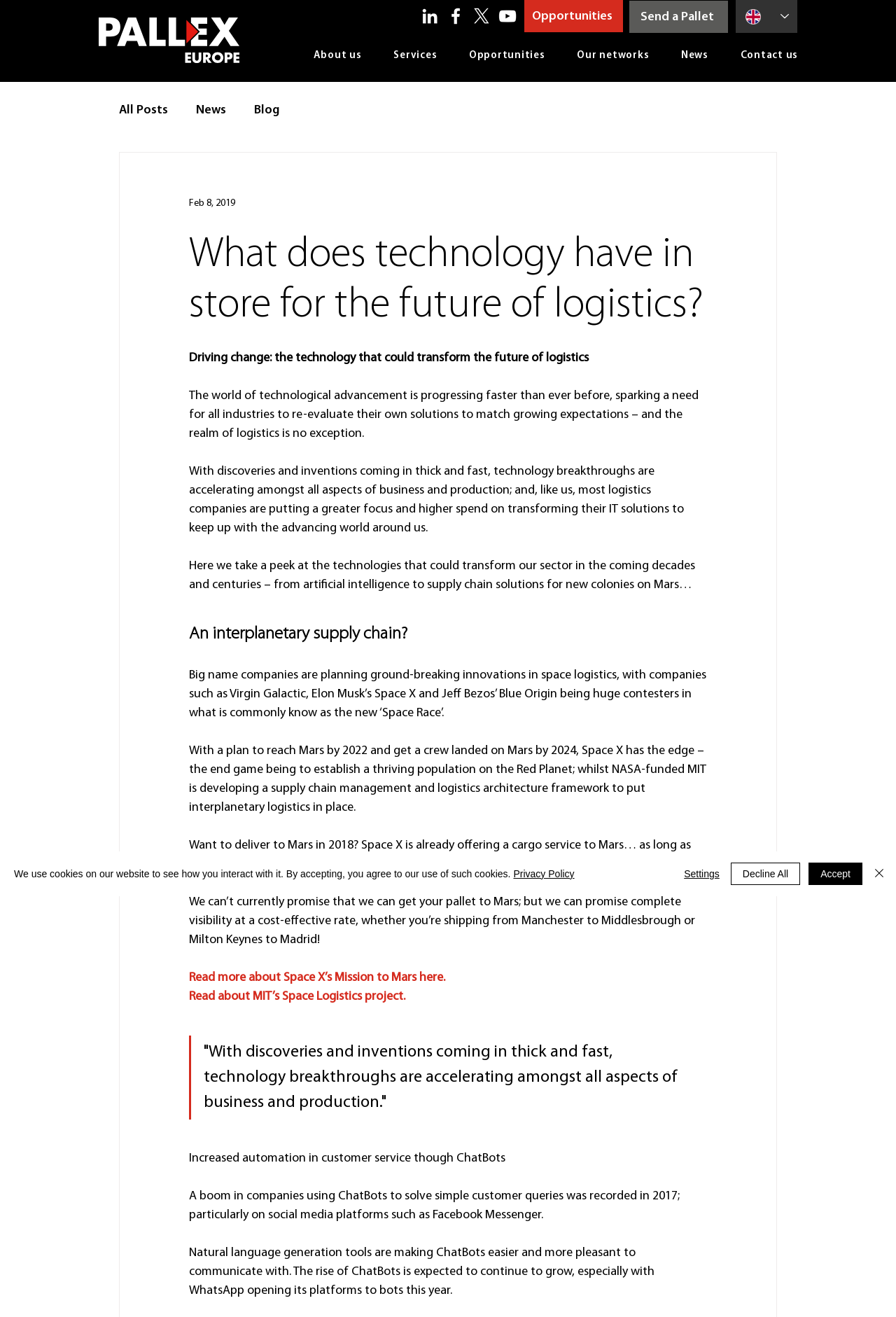What is the cost of using Space X's cargo service to Mars?
Using the information presented in the image, please offer a detailed response to the question.

According to the blog post, Space X is already offering a cargo service to Mars, but it comes at a cost of $62 million, making it a expensive option for shipping to Mars.